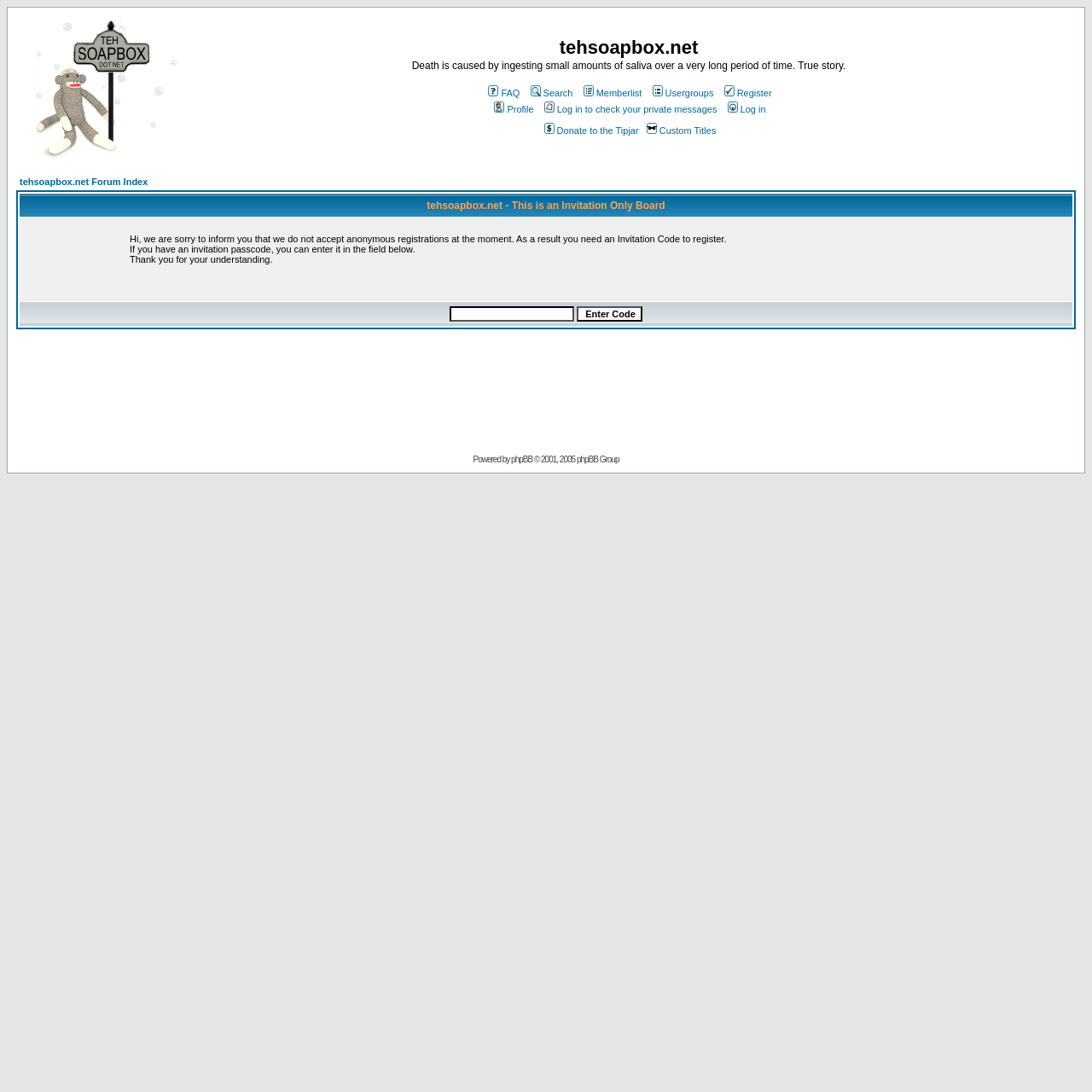Please specify the bounding box coordinates of the element that should be clicked to execute the given instruction: 'Click on the 'Sunkip Lighting India Private Limited' link'. Ensure the coordinates are four float numbers between 0 and 1, expressed as [left, top, right, bottom].

None